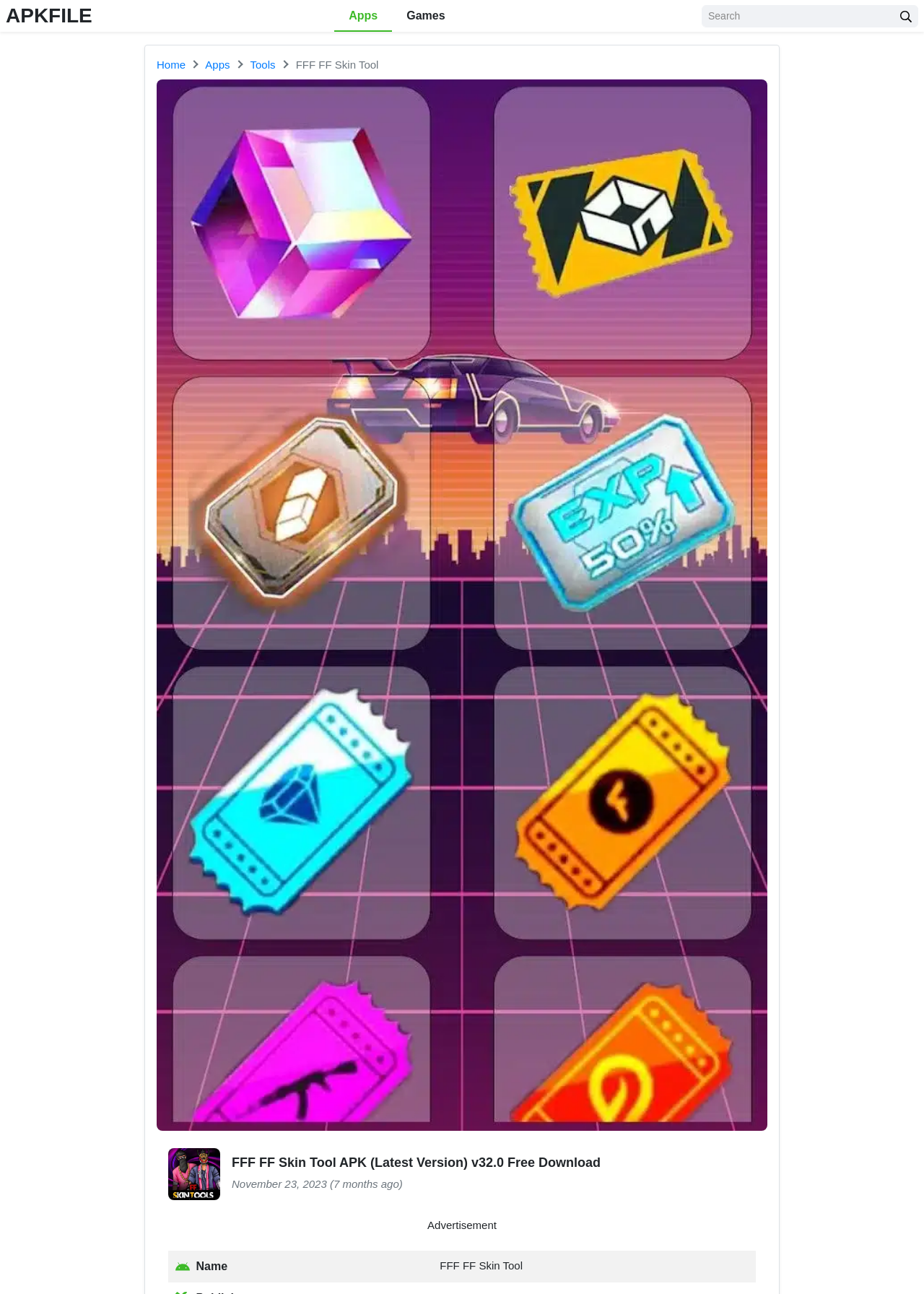Provide a comprehensive description of the webpage.

The webpage is about downloading the FFF FF Skin Tool APK file, specifically version 32.0, for Android devices. At the top-left corner, there is a link to download the APK file labeled "APKFILE". Below it, there are three links: "Apps", "Games", and a search bar with a "search" button on the right side. 

On the top-right corner, there is a logo with a home button, links to "Apps" and "Tools", and a heading that reads "FFF FF Skin Tool APK (Latest Version) v32.0 Free Download". Below the heading, there is an image of the FFF FF Skin Tool, followed by a smaller icon of the tool. 

The main content of the page is a table with a single row, containing information about the FFF FF Skin Tool. The table has a header with a column labeled "Name", and a cell containing the name of the tool. There is also an advertisement at the bottom of the page.